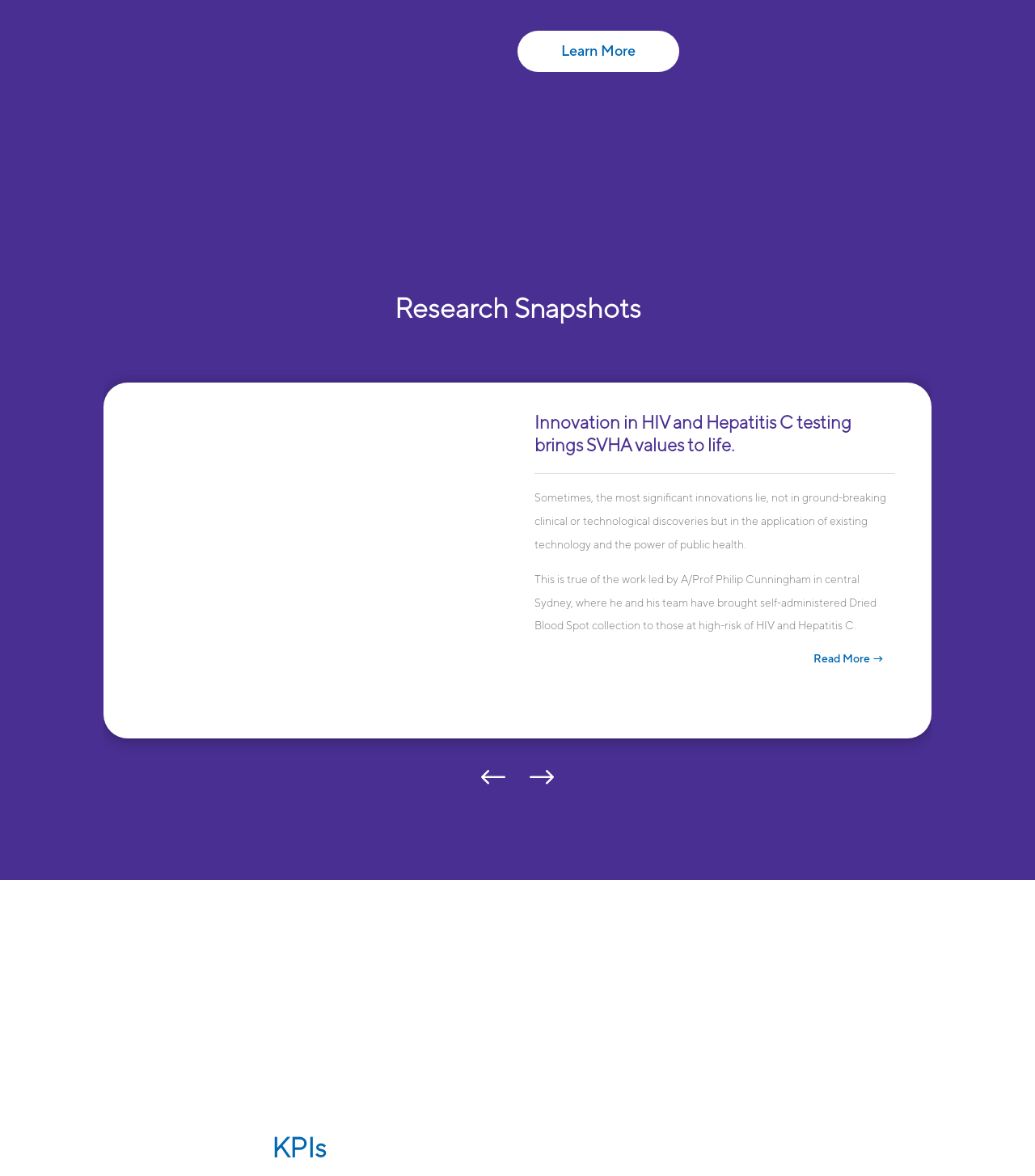Please provide a one-word or short phrase answer to the question:
What is the topic of the research snapshot?

HIV and Hepatitis C testing